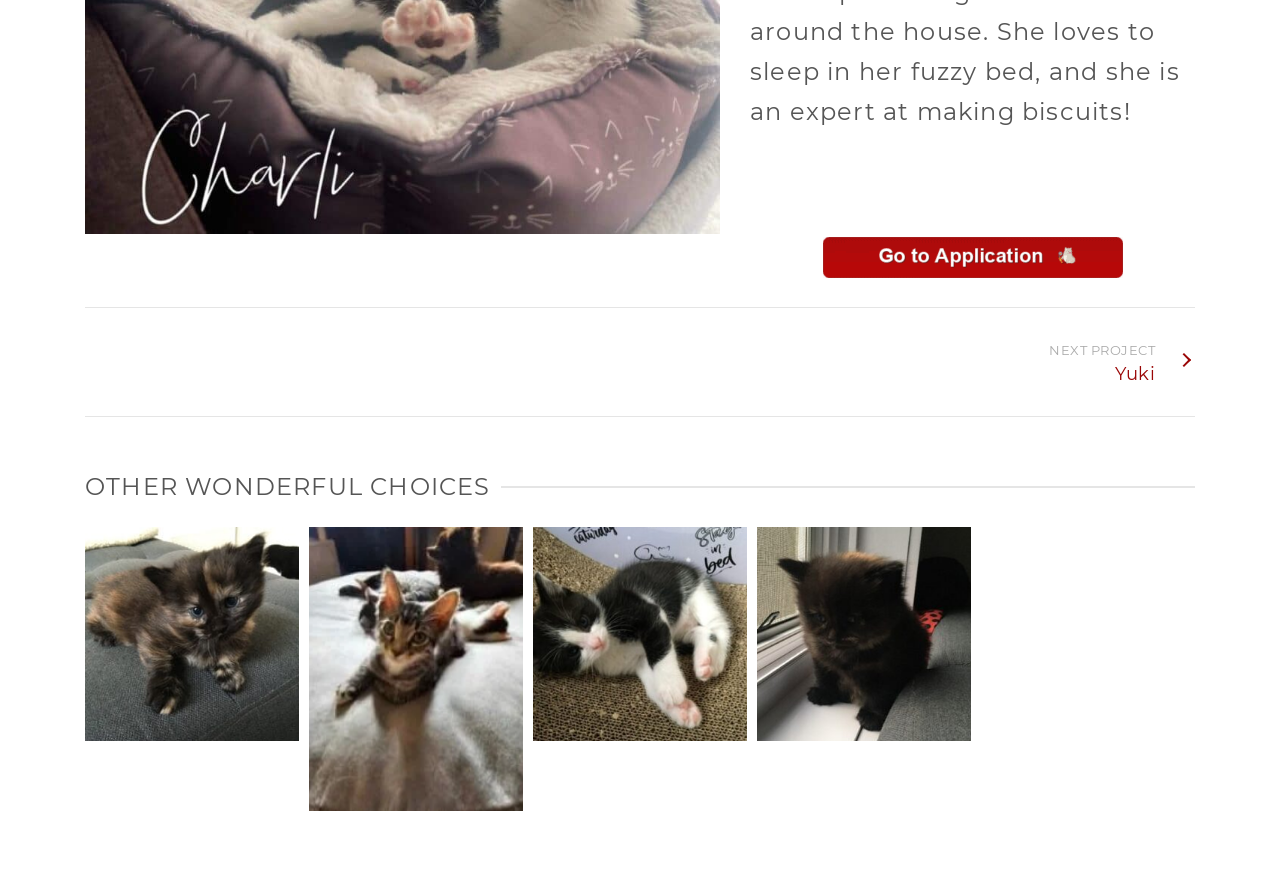Please provide the bounding box coordinate of the region that matches the element description: parent_node: AKIRA aria-label="Akira". Coordinates should be in the format (top-left x, top-left y, bottom-right x, bottom-right y) and all values should be between 0 and 1.

[0.131, 0.634, 0.169, 0.689]